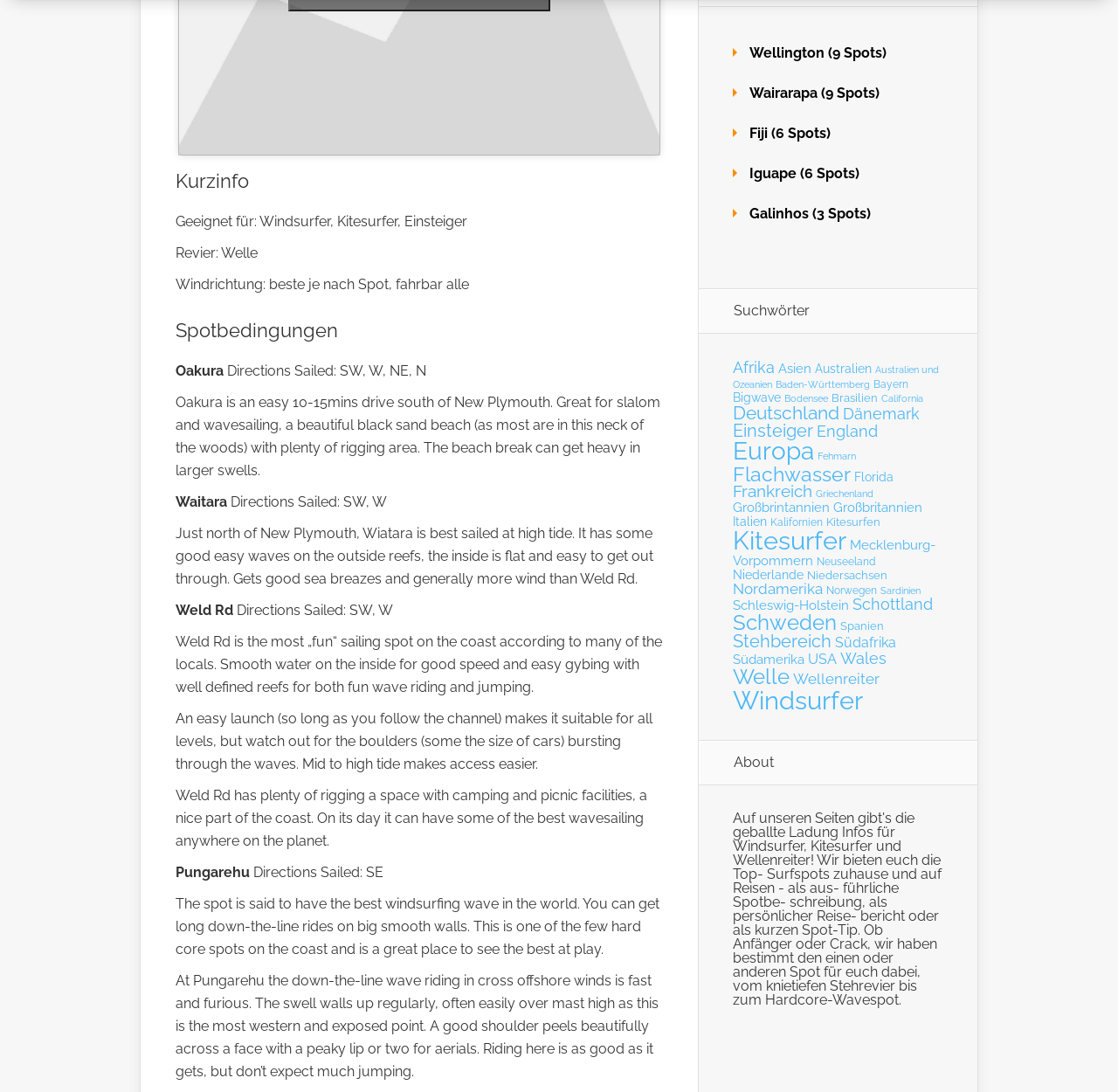Determine the bounding box coordinates of the clickable element to complete this instruction: "Click the 'Home' link". Provide the coordinates in the format of four float numbers between 0 and 1, [left, top, right, bottom].

None